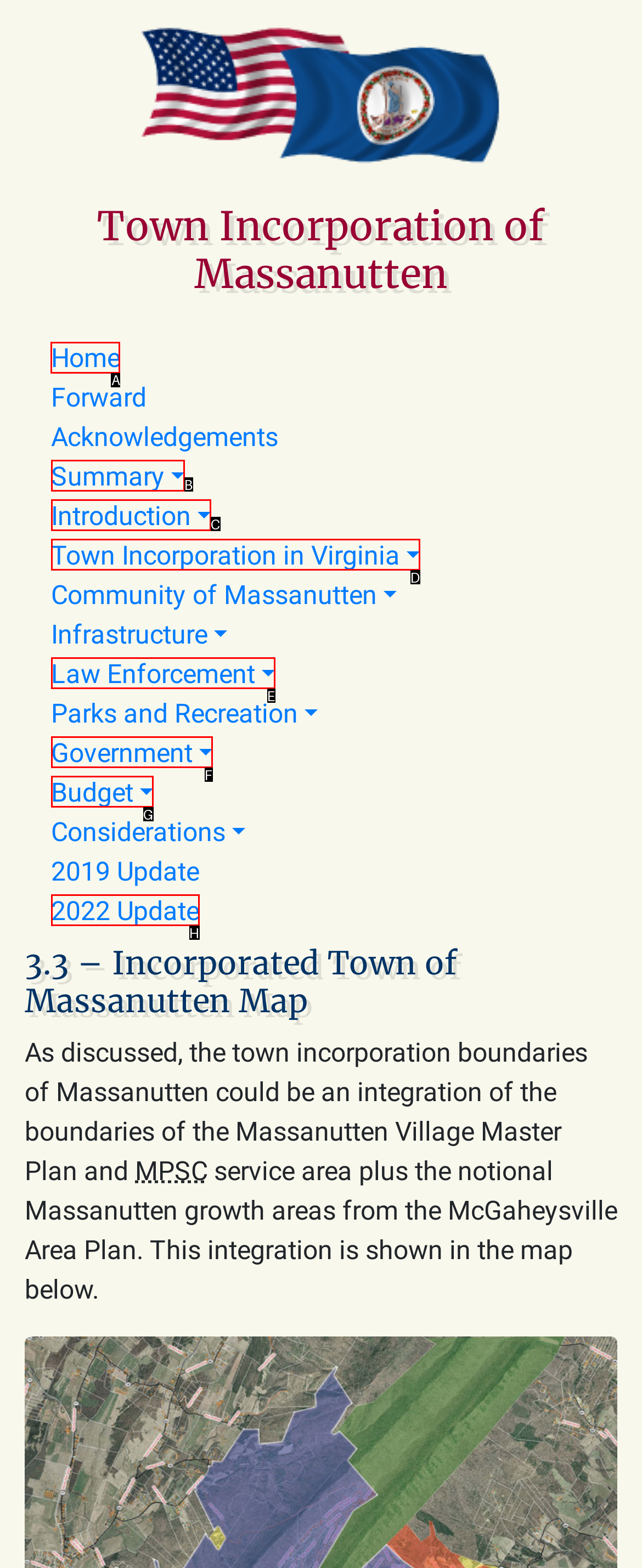What letter corresponds to the UI element to complete this task: Click the Home link
Answer directly with the letter.

A